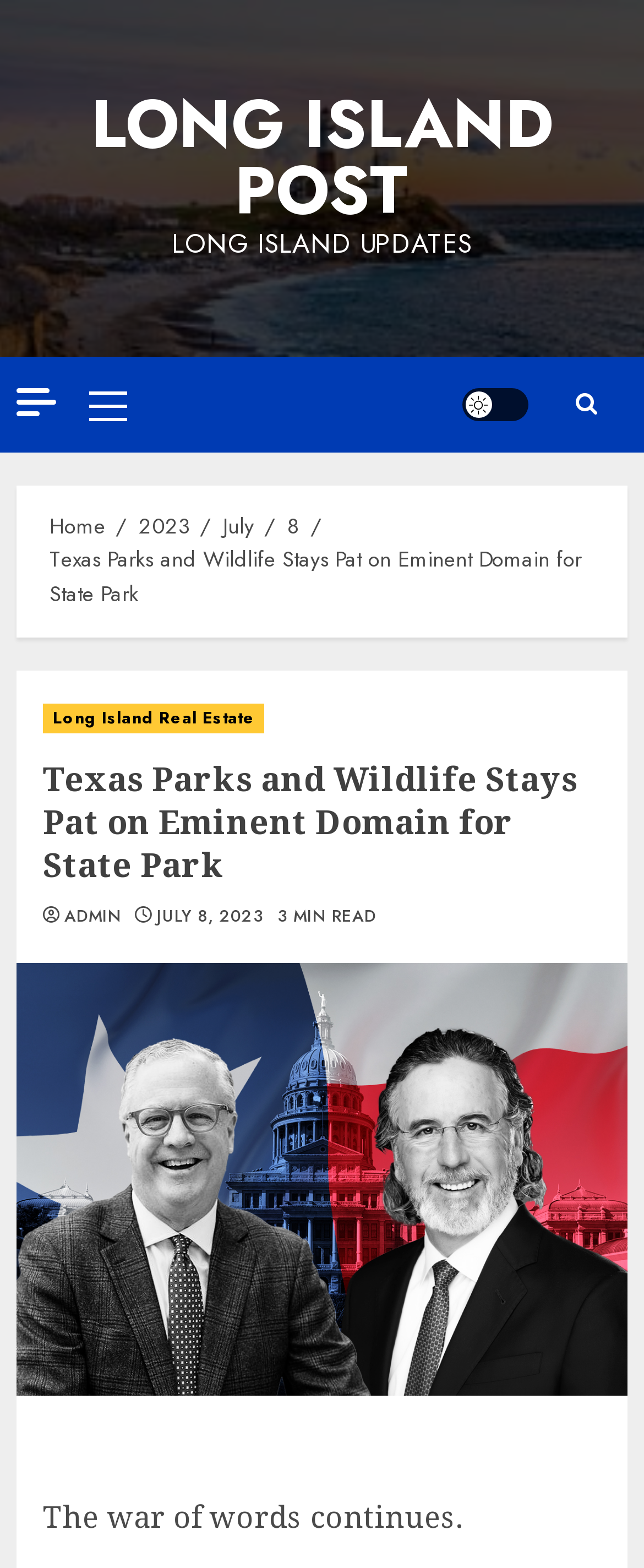Based on the element description Toggle search field, identify the bounding box coordinates for the UI element. The coordinates should be in the format (top-left x, top-left y, bottom-right x, bottom-right y) and within the 0 to 1 range.

None